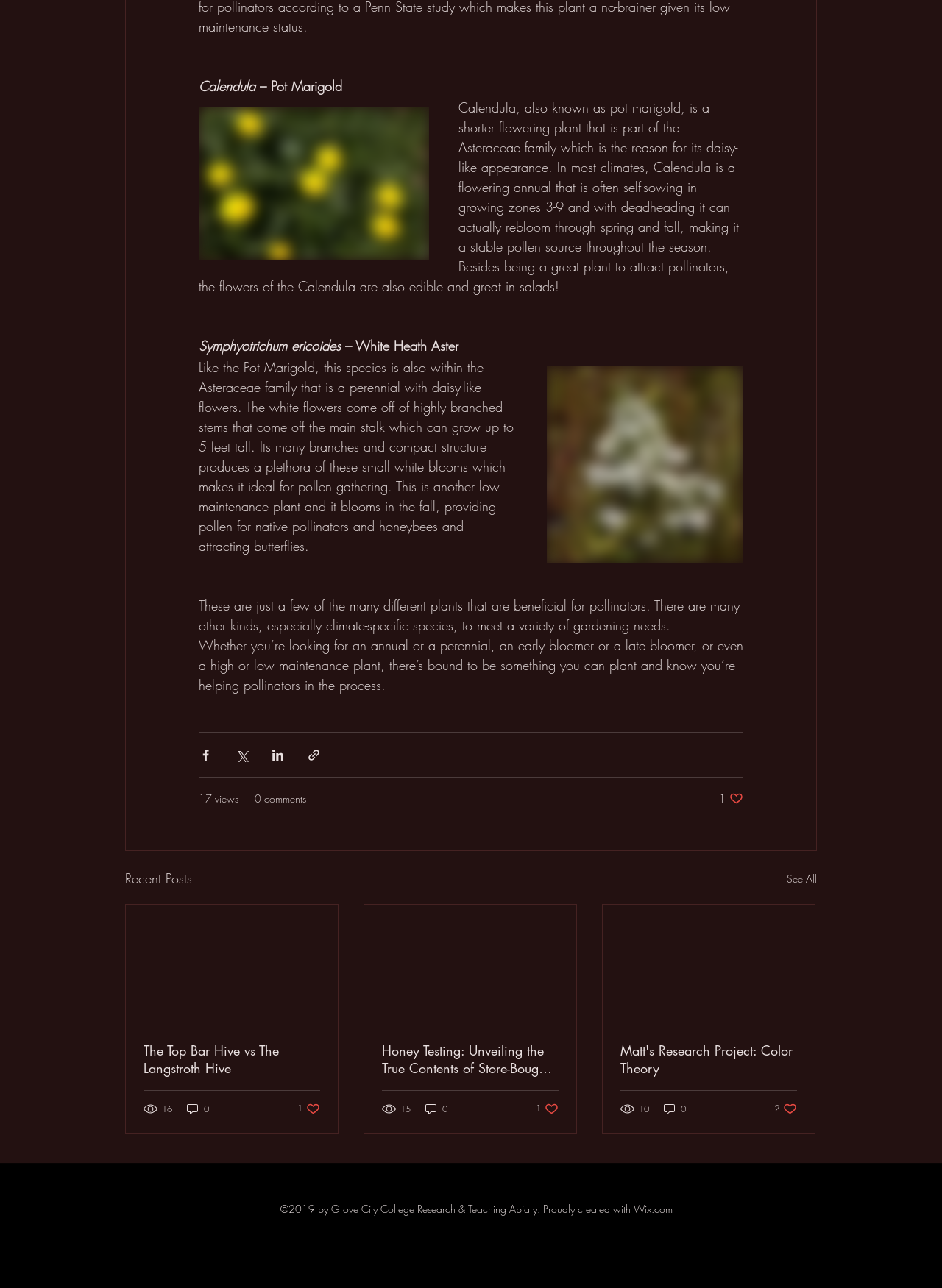What is the copyright information at the bottom of the page?
Based on the image, answer the question with as much detail as possible.

The StaticText element at the bottom of the page reads '©2019 by Grove City College Research & Teaching Apiary. Proudly created with Wix.com', indicating that this is the copyright information at the bottom of the page.